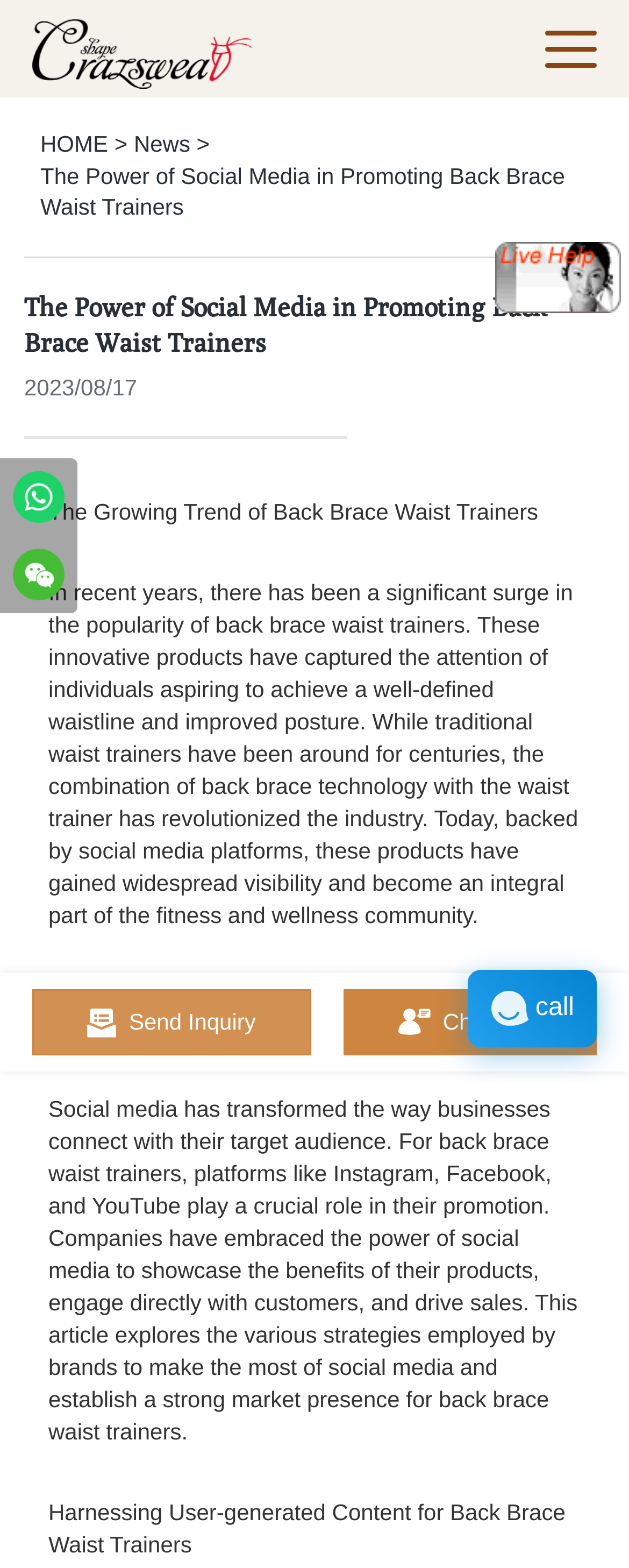Your task is to extract the text of the main heading from the webpage.

The Power of Social Media in Promoting Back Brace Waist Trainers